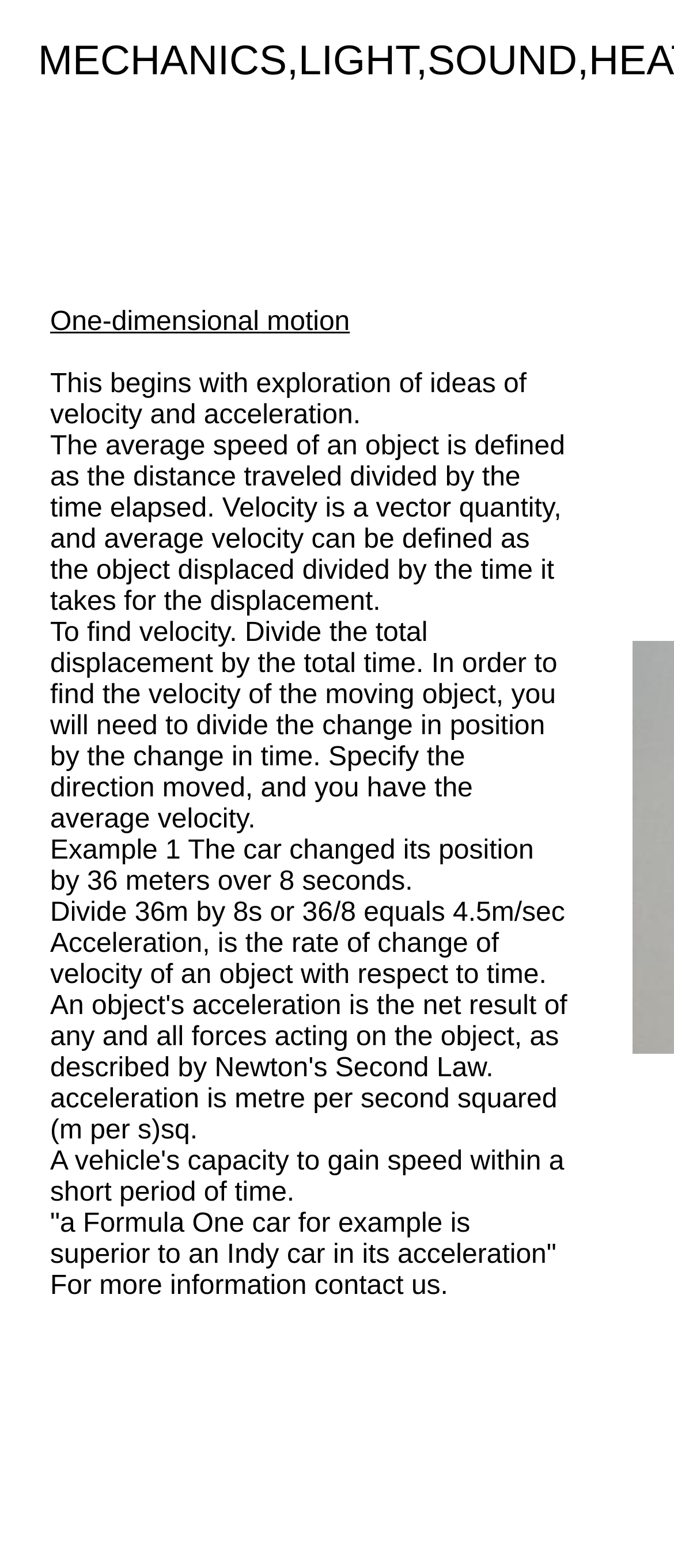What is the topic of the webpage?
Look at the screenshot and respond with a single word or phrase.

One-dimensional motion